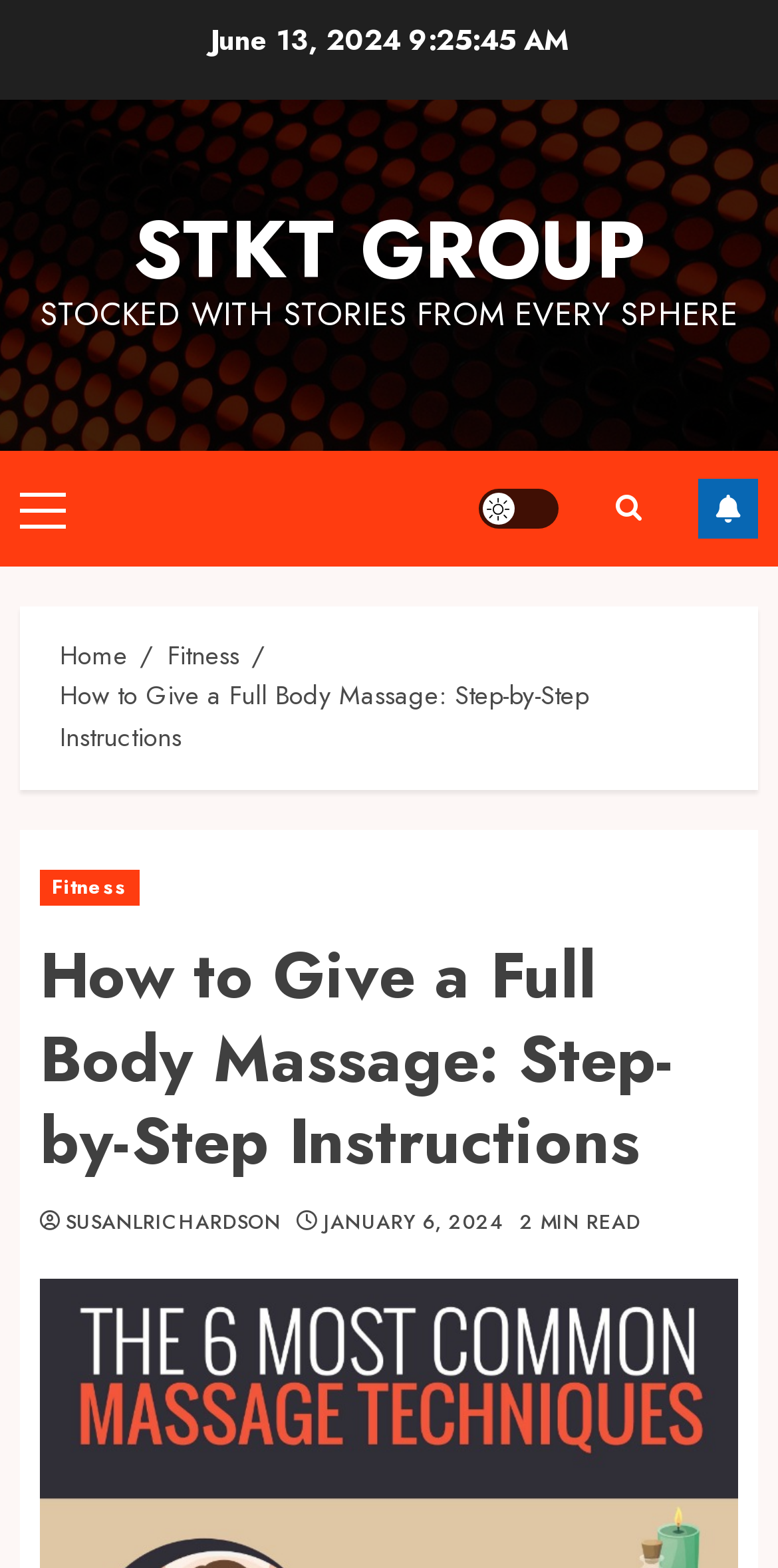Provide your answer in a single word or phrase: 
What is the author of the article?

SUSANLRICHARDSON